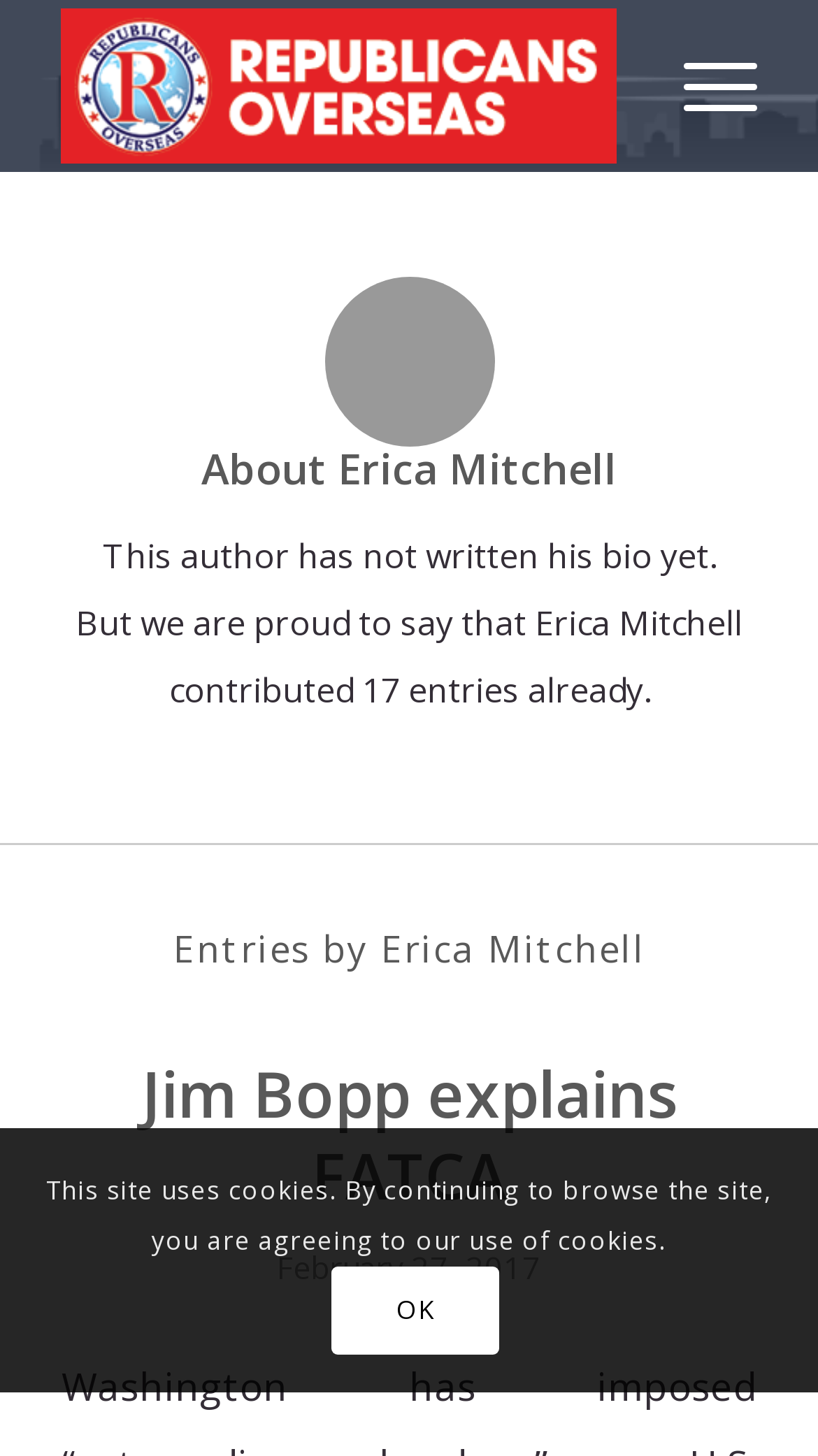What is the logo of the website?
Could you give a comprehensive explanation in response to this question?

The logo of the website can be found in the image element 'REPUBLICANS OVERSEAS' which is part of the link 'logo_360x100' at the top of the page.